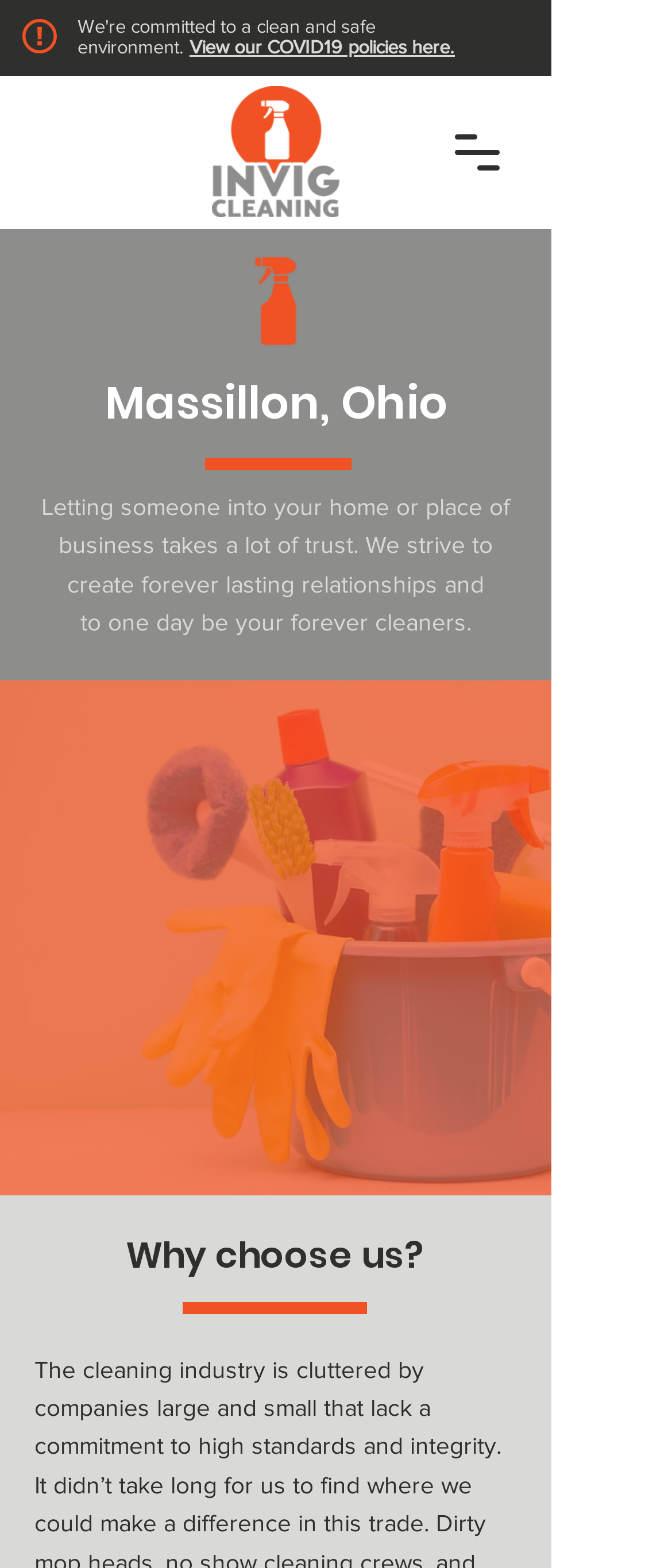What is the location mentioned on the webpage?
Look at the screenshot and respond with a single word or phrase.

Massillon, Ohio